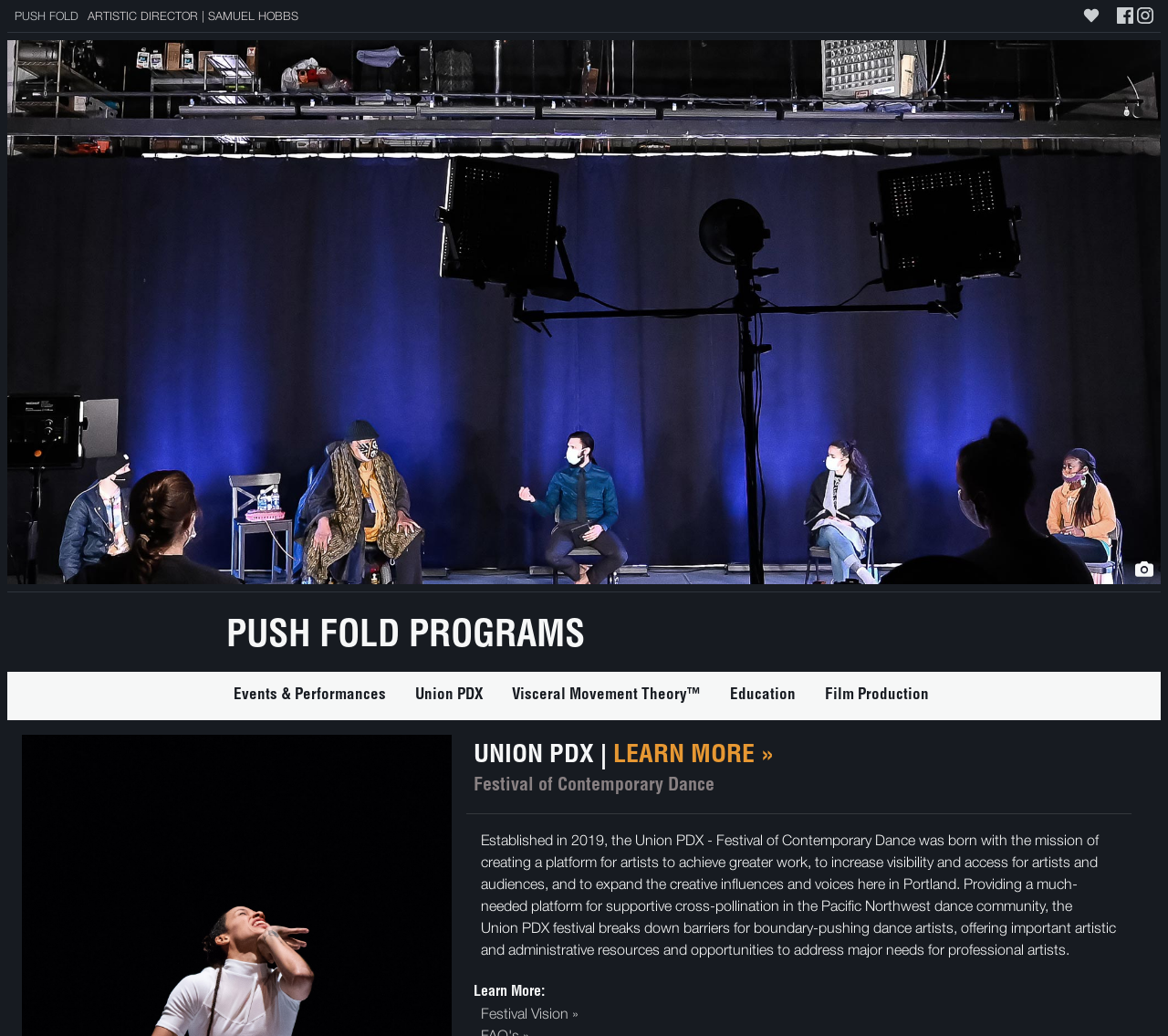Determine the coordinates of the bounding box for the clickable area needed to execute this instruction: "View photo".

[0.966, 0.537, 0.994, 0.564]